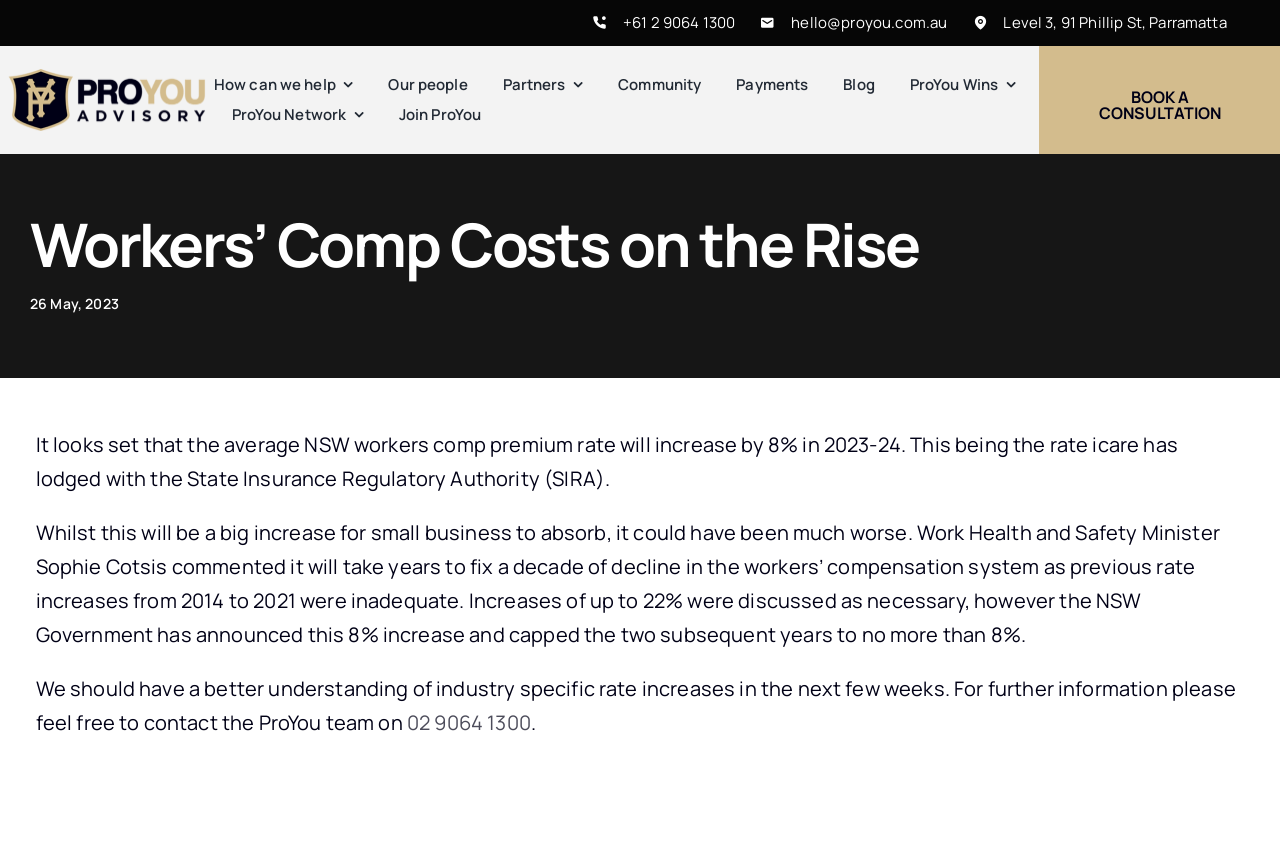Give a short answer to this question using one word or a phrase:
What is the address of ProYou's office?

Level 3, 91 Phillip St, Parramatta